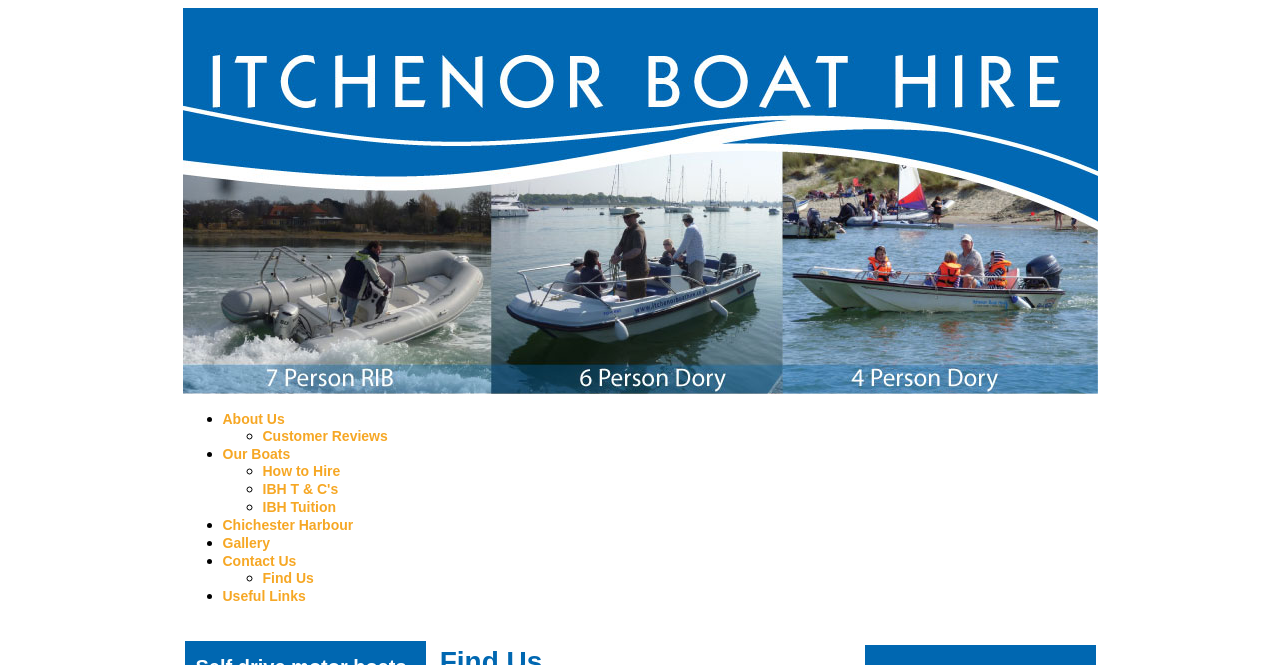Identify the bounding box coordinates for the region of the element that should be clicked to carry out the instruction: "Click the 'hygienic' link". The bounding box coordinates should be four float numbers between 0 and 1, i.e., [left, top, right, bottom].

None